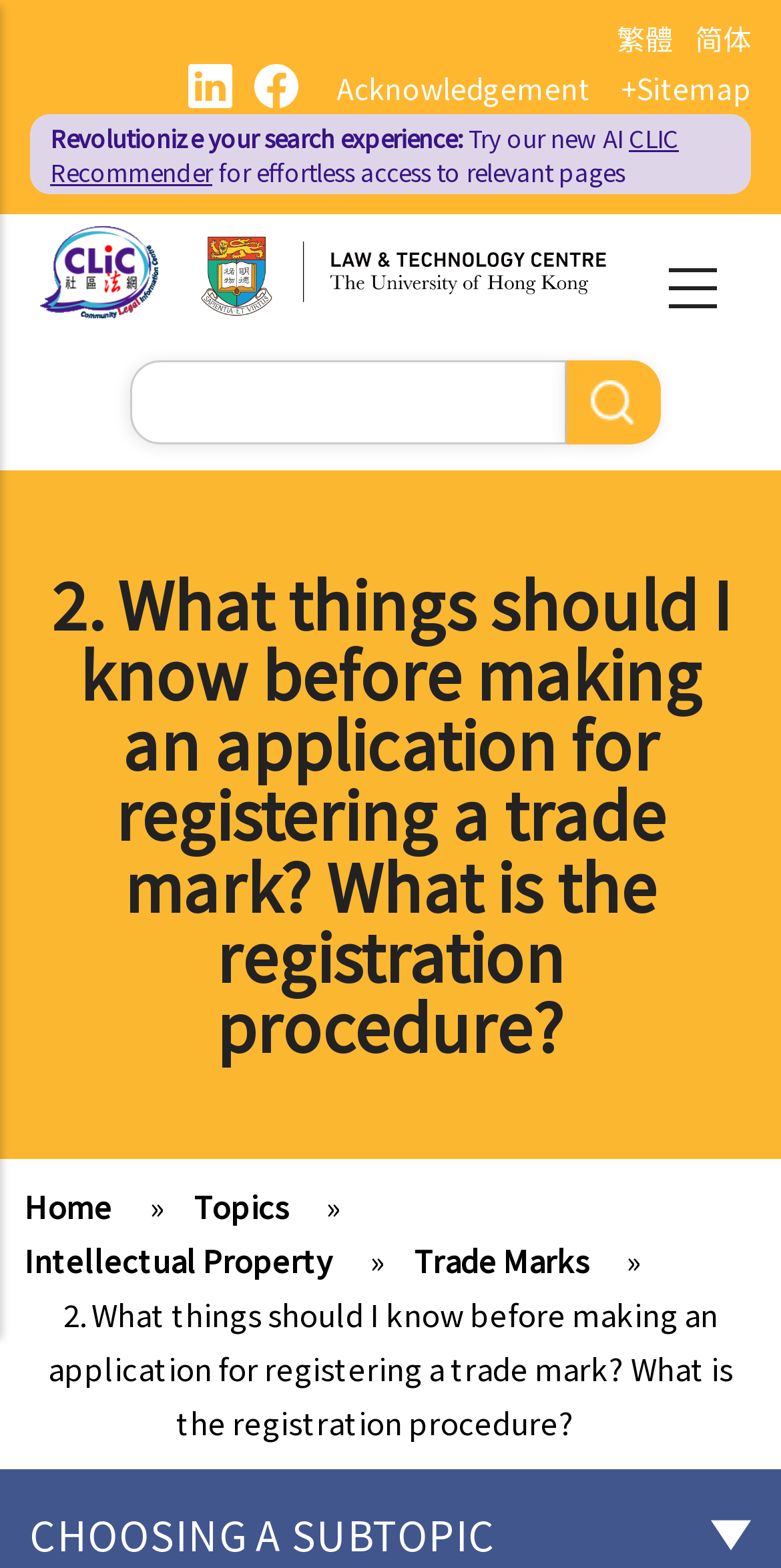Can I switch to a different language on the webpage?
Please provide a comprehensive answer based on the information in the image.

I found links '繁體' and '简体' which are typical language switching links, suggesting that the webpage allows users to switch to a different language.